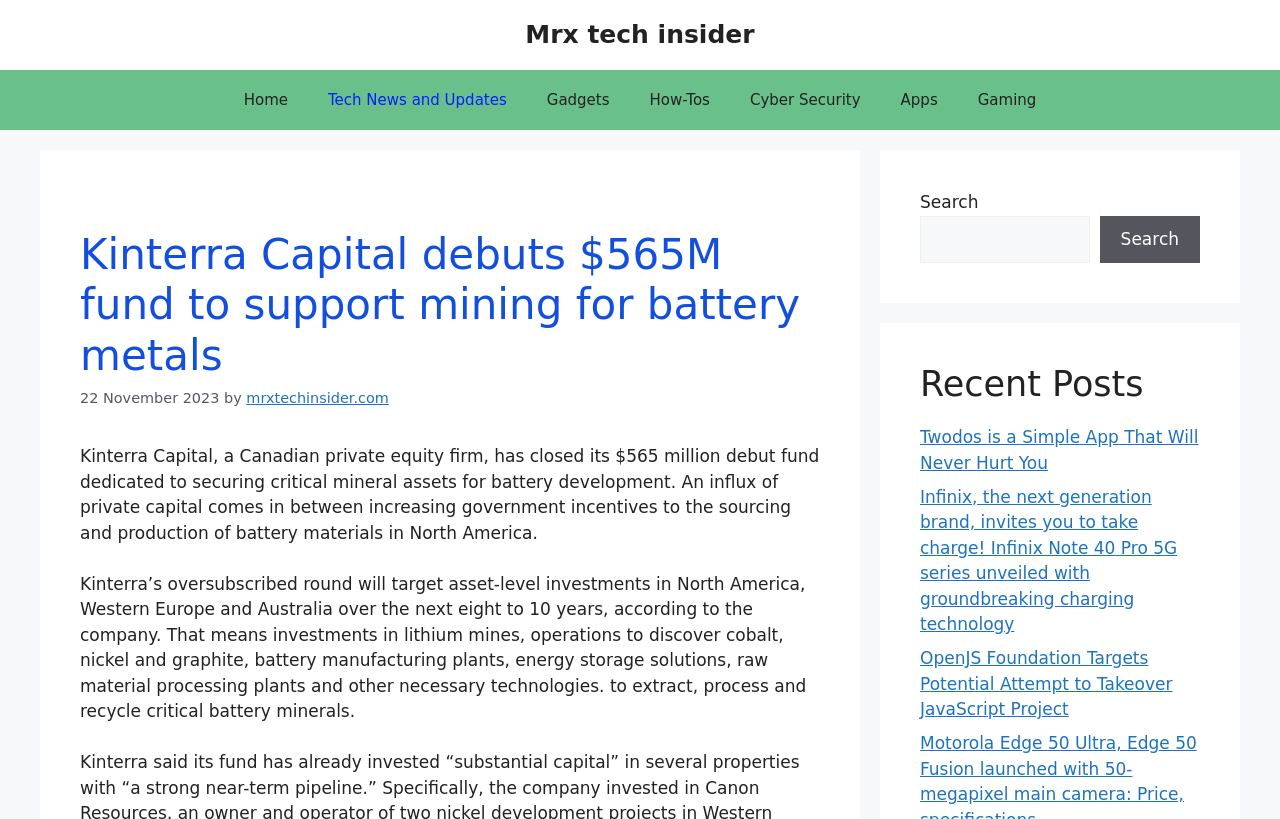Please find the bounding box coordinates for the clickable element needed to perform this instruction: "Check out Infinix Note 40 Pro 5G series".

[0.719, 0.594, 0.92, 0.774]